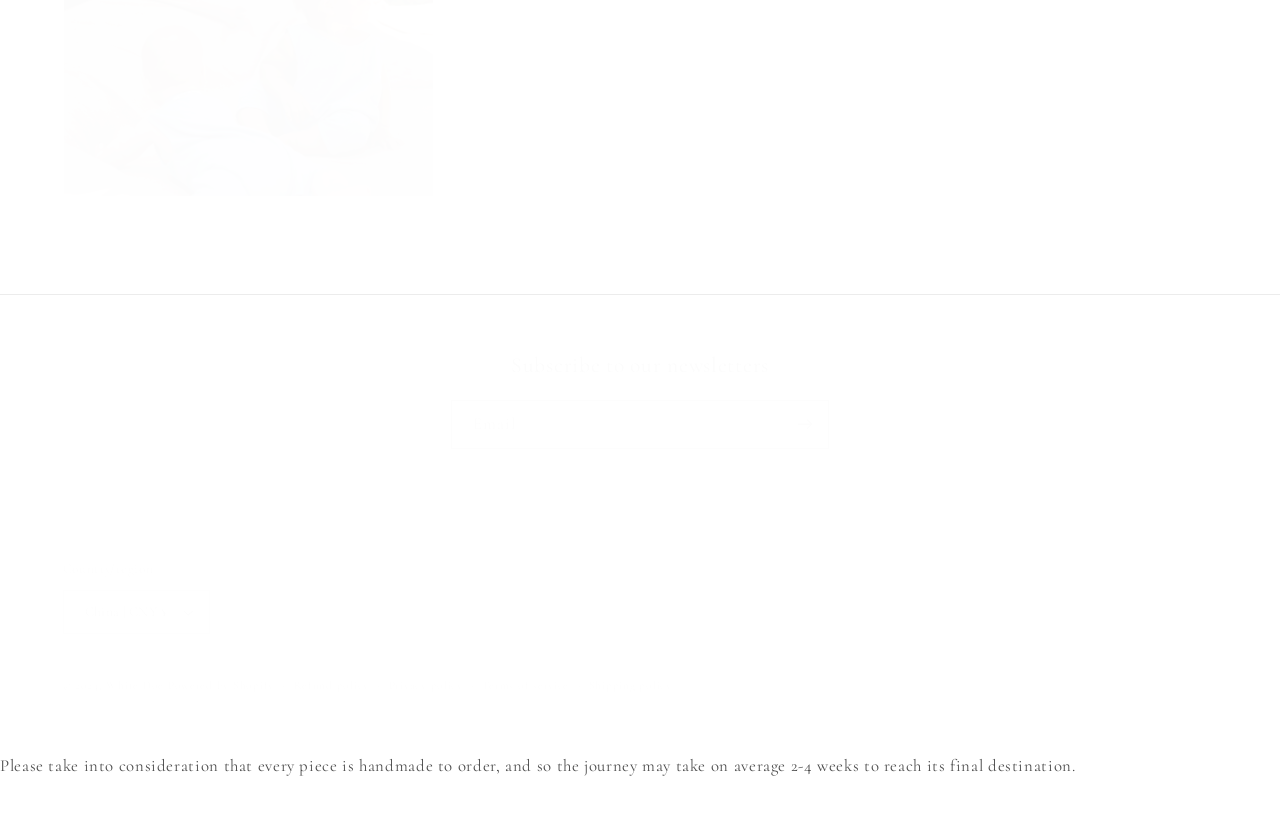Find and specify the bounding box coordinates that correspond to the clickable region for the instruction: "View refund policy".

[0.229, 0.811, 0.288, 0.834]